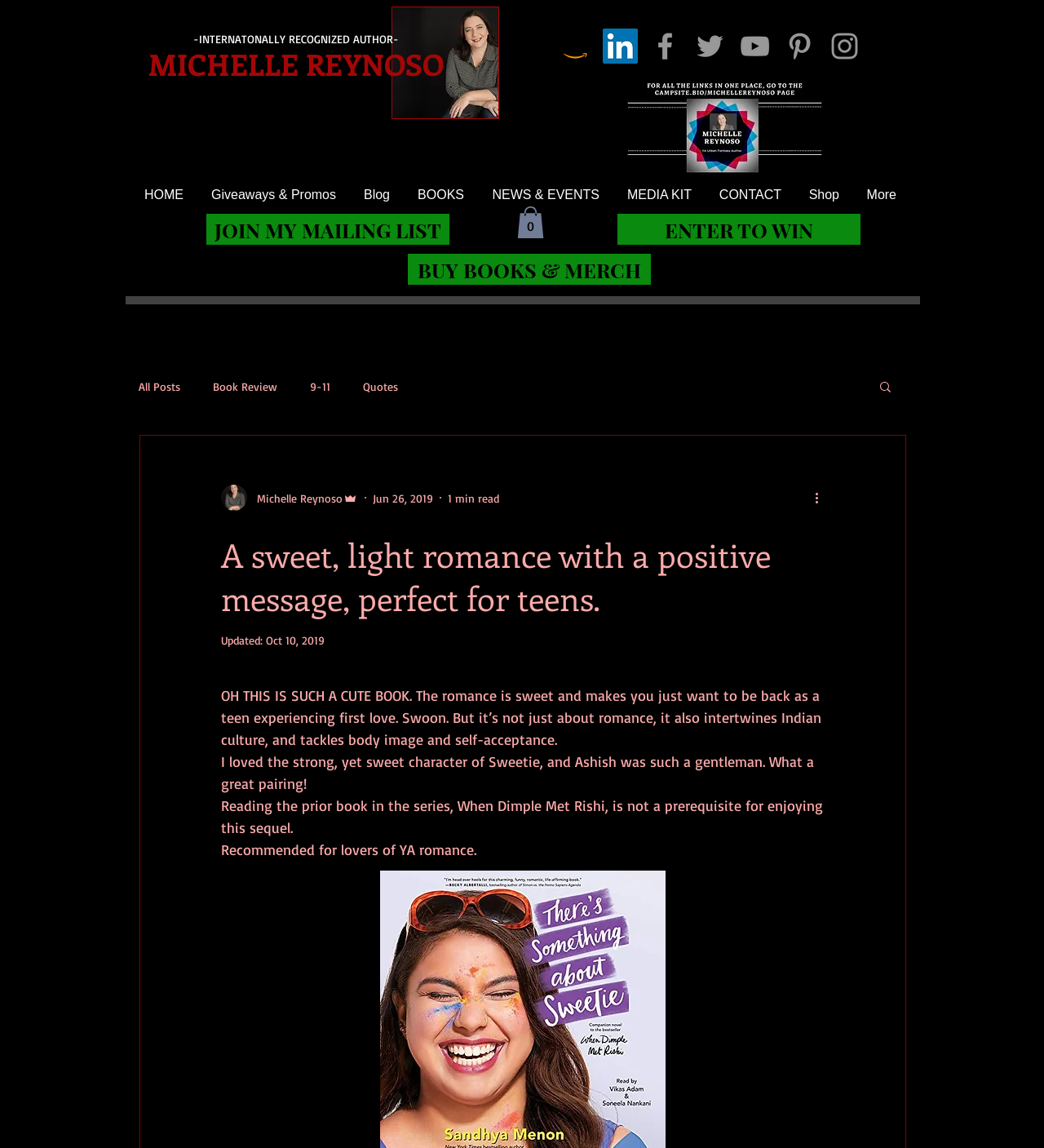Indicate the bounding box coordinates of the element that needs to be clicked to satisfy the following instruction: "Click the 'Search' button". The coordinates should be four float numbers between 0 and 1, i.e., [left, top, right, bottom].

[0.841, 0.331, 0.855, 0.346]